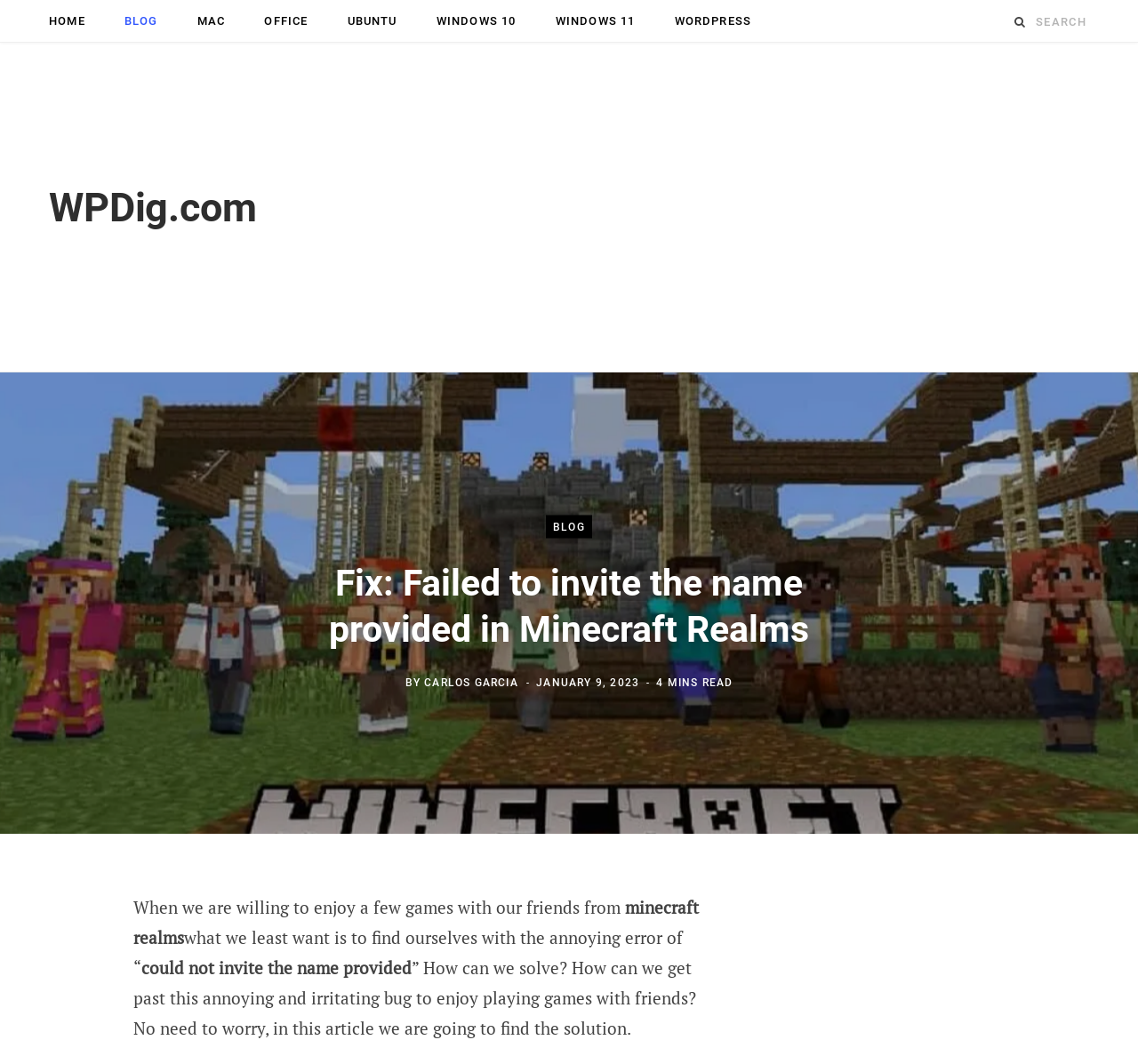Provide the bounding box coordinates of the HTML element this sentence describes: "Carlos Garcia". The bounding box coordinates consist of four float numbers between 0 and 1, i.e., [left, top, right, bottom].

[0.373, 0.635, 0.455, 0.647]